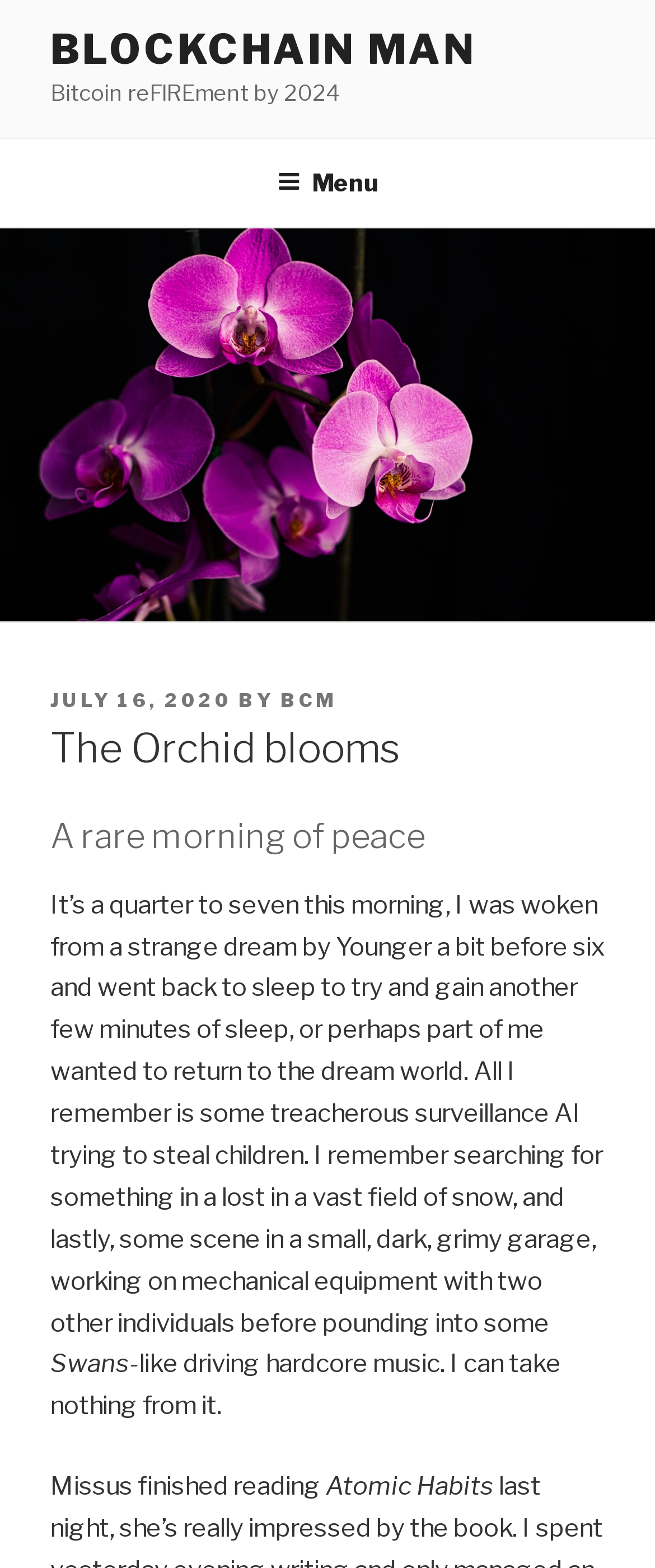Give a concise answer using only one word or phrase for this question:
What is the title of the blog post?

The Orchid blooms